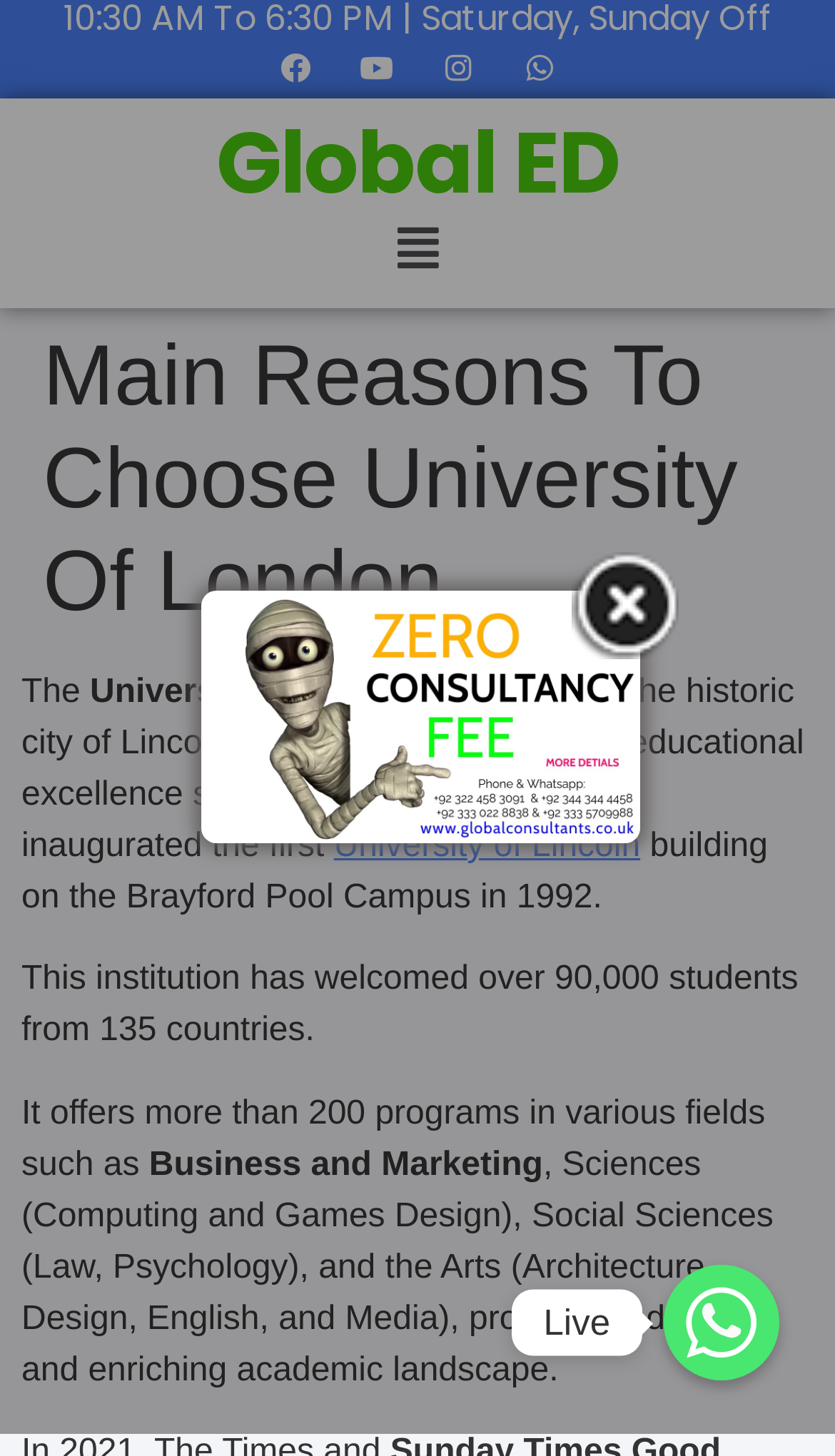Pinpoint the bounding box coordinates of the element you need to click to execute the following instruction: "Watch the live video". The bounding box should be represented by four float numbers between 0 and 1, in the format [left, top, right, bottom].

[0.795, 0.869, 0.933, 0.948]